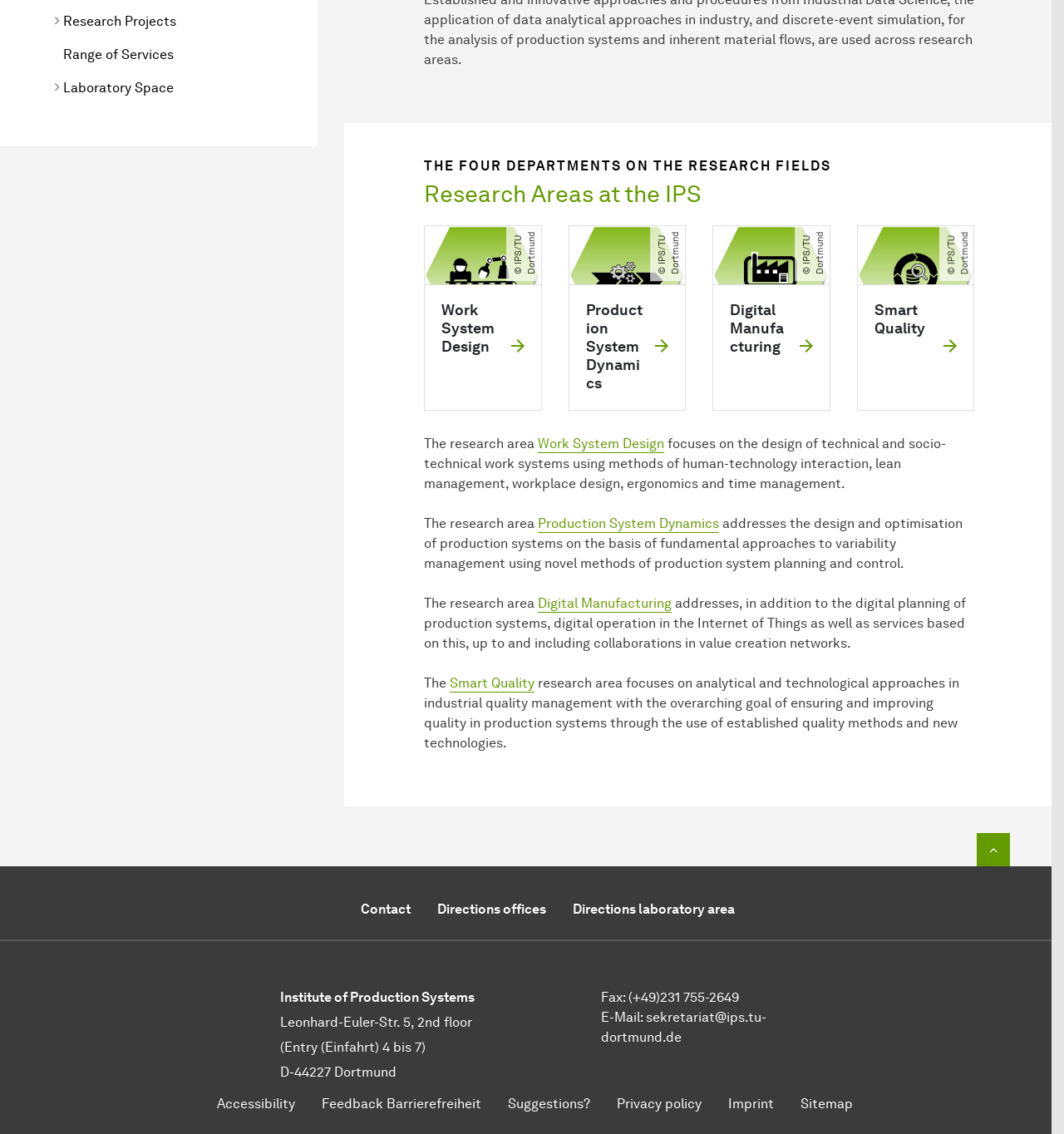Bounding box coordinates are specified in the format (top-left x, top-left y, bottom-right x, bottom-right y). All values are floating point numbers bounded between 0 and 1. Please provide the bounding box coordinate of the region this sentence describes: Suggestions?

[0.465, 0.959, 0.567, 0.988]